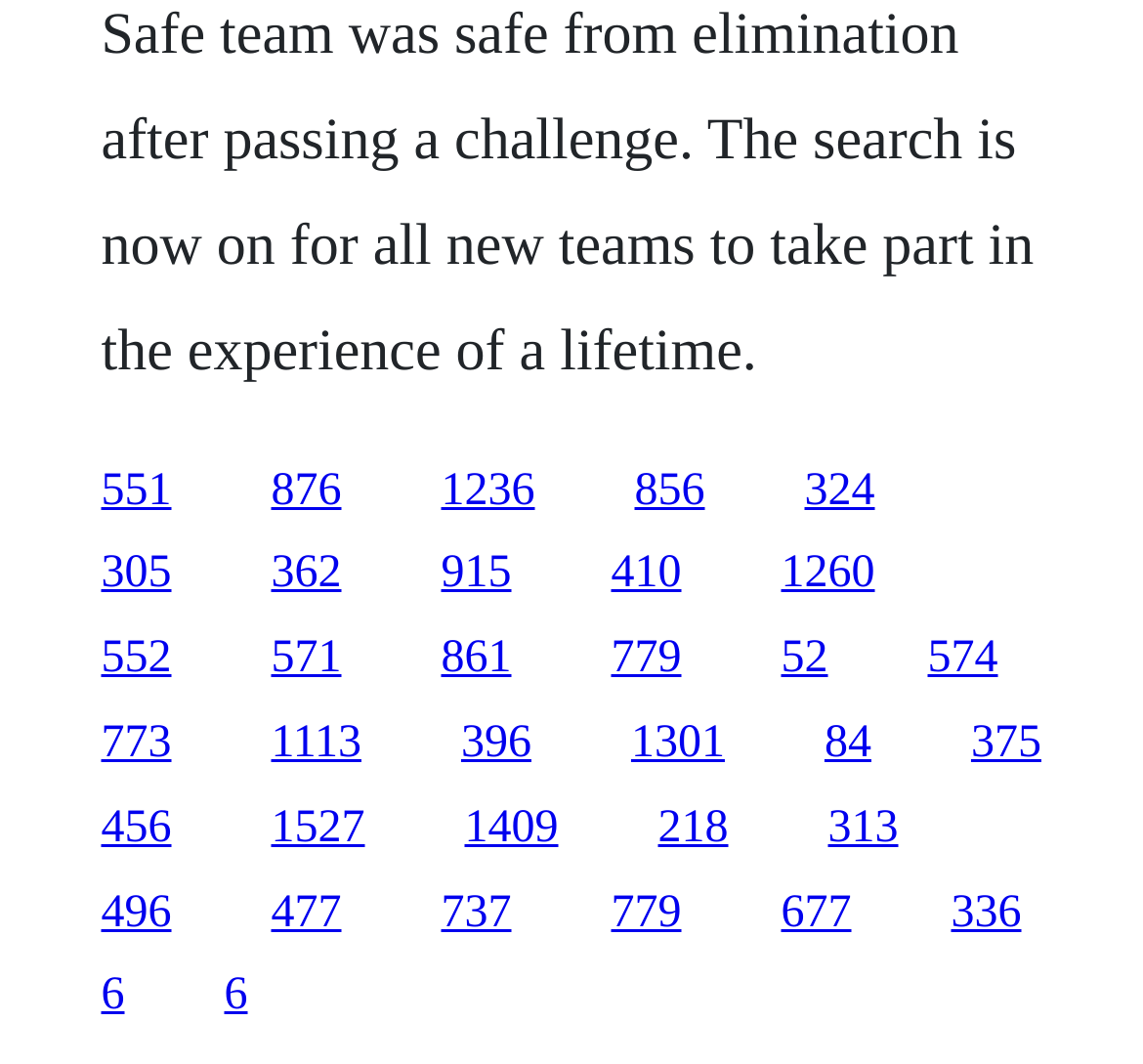Specify the bounding box coordinates for the region that must be clicked to perform the given instruction: "visit the third link".

[0.386, 0.437, 0.468, 0.484]